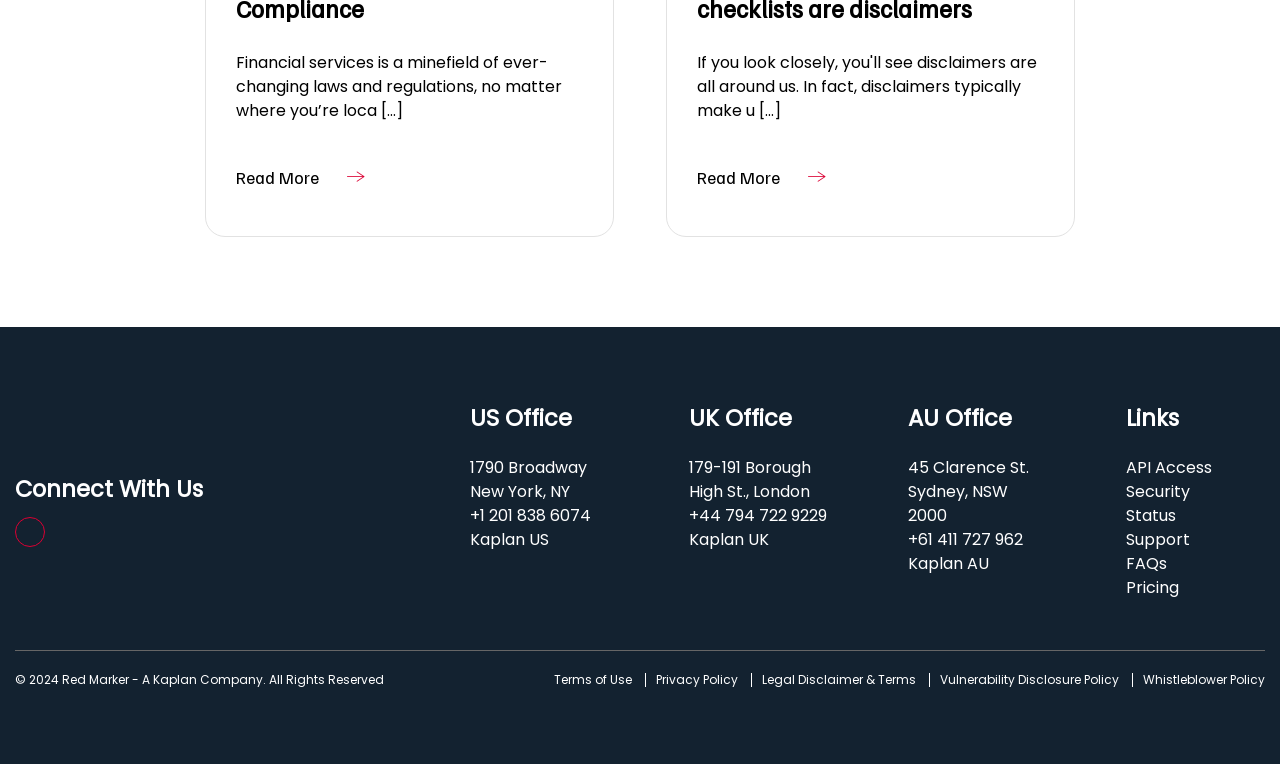Use a single word or phrase to answer this question: 
Where are the offices located?

US, UK, AU